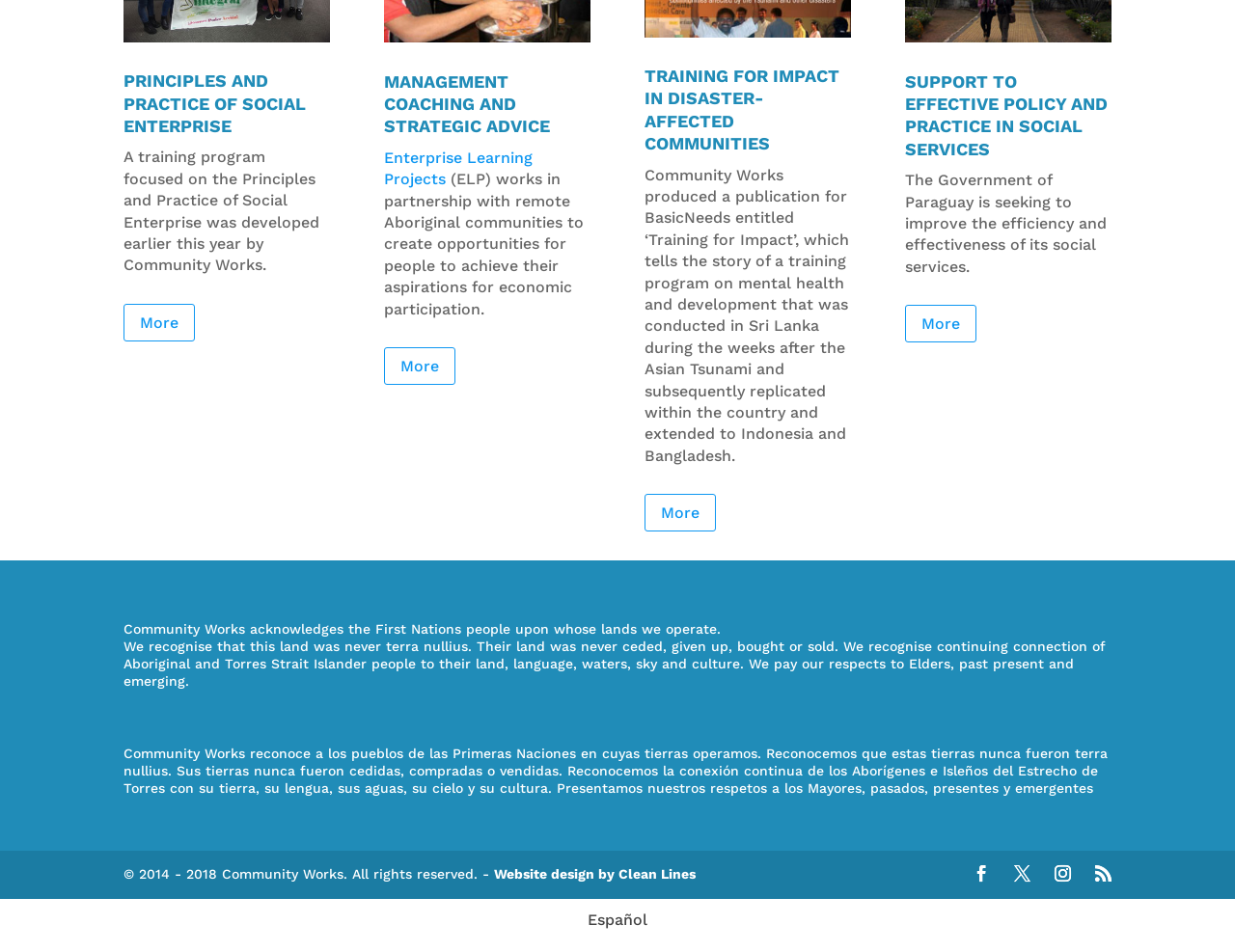Provide the bounding box coordinates of the UI element that matches the description: "Español".

[0.468, 0.952, 0.532, 0.98]